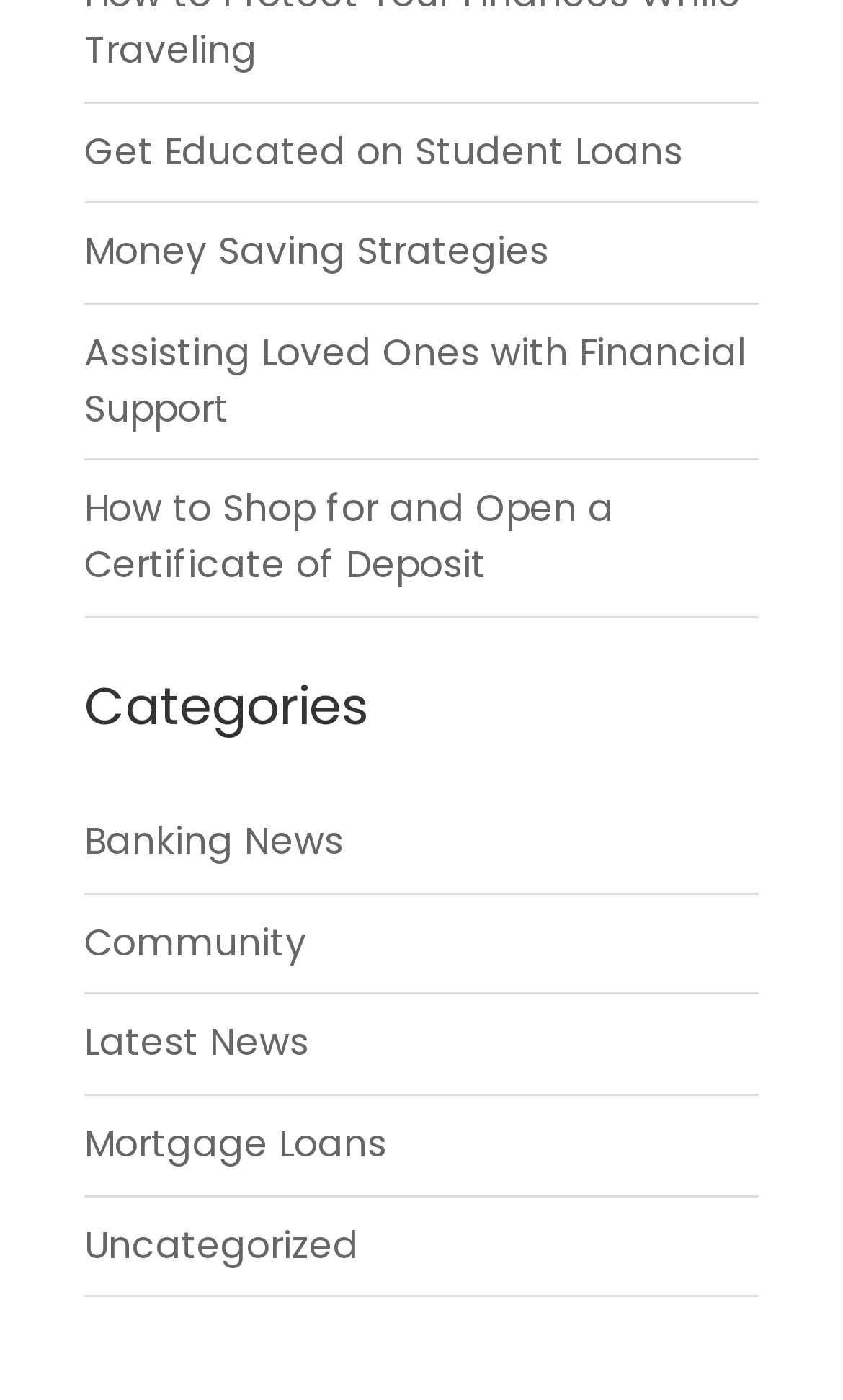Please determine the bounding box coordinates of the clickable area required to carry out the following instruction: "Explore money saving strategies". The coordinates must be four float numbers between 0 and 1, represented as [left, top, right, bottom].

[0.1, 0.161, 0.651, 0.198]